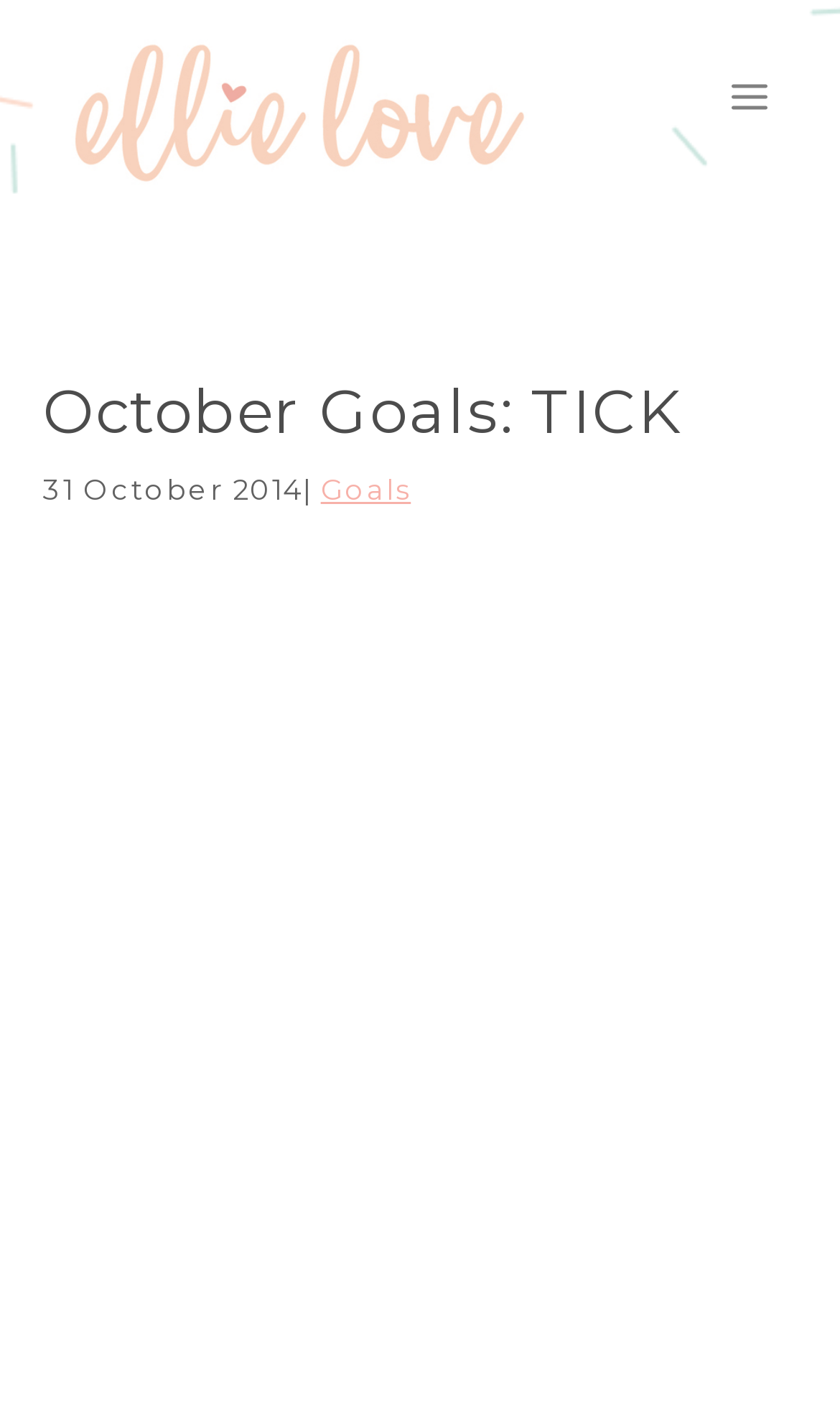Determine the bounding box for the described UI element: "title="email"".

None